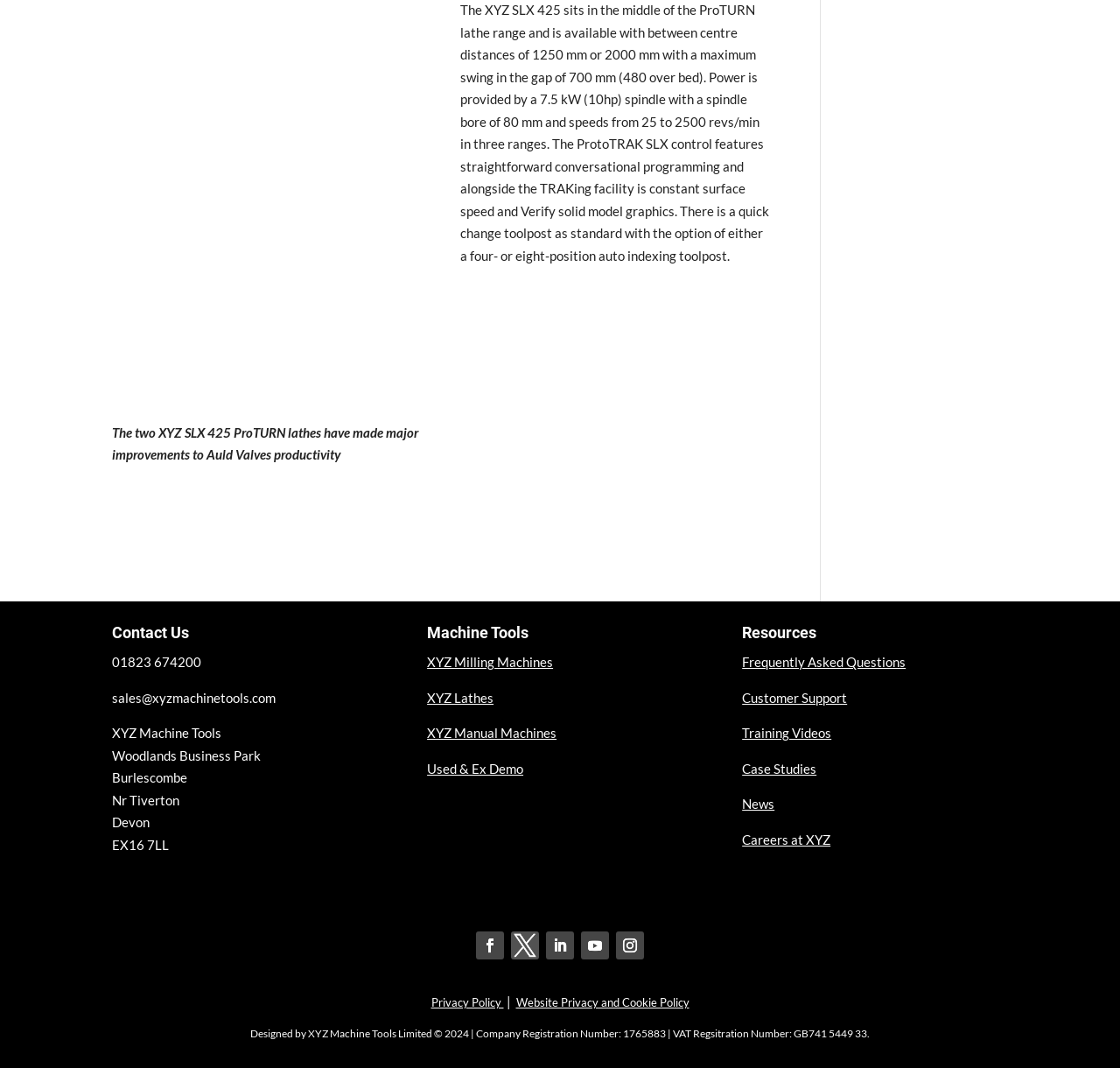Please find the bounding box coordinates of the element that must be clicked to perform the given instruction: "click on START". The coordinates should be four float numbers from 0 to 1, i.e., [left, top, right, bottom].

None